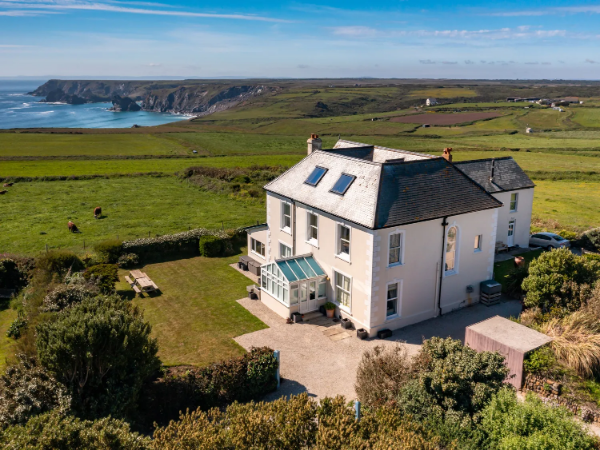Give an in-depth description of what is happening in the image.

The image showcases Kynance Bay House, a beautifully situated property in Lizard, Cornwall, offering stunning views of the surrounding landscape. The house features a classic design with a light-colored exterior, panoramic windows, and a distinctive glass-roofed extension, which likely serves as a sunroom or conservatory. Surrounding the house is a landscaped garden with well-maintained greenery, providing a serene outdoor space. In the background, the dramatic coastline meets the ocean, revealing rolling hills and rocky cliffs, characteristic of the region. This tranquil setting emphasizes the property's appeal, making it an ideal retreat for those looking to enjoy nature and coastal beauty.